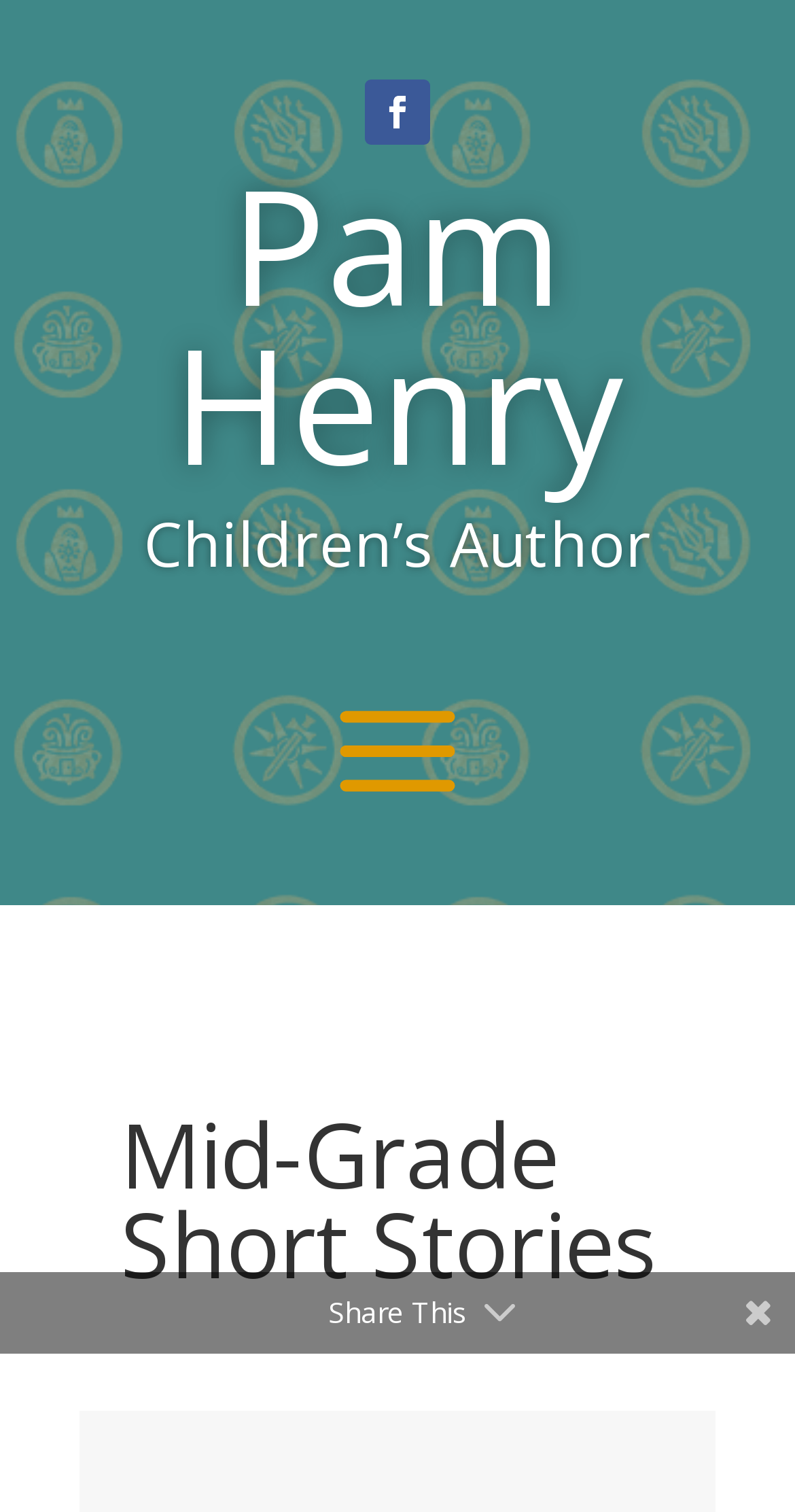Given the element description Chat, identify the bounding box coordinates for the UI element on the webpage screenshot. The format should be (top-left x, top-left y, bottom-right x, bottom-right y), with values between 0 and 1.

None